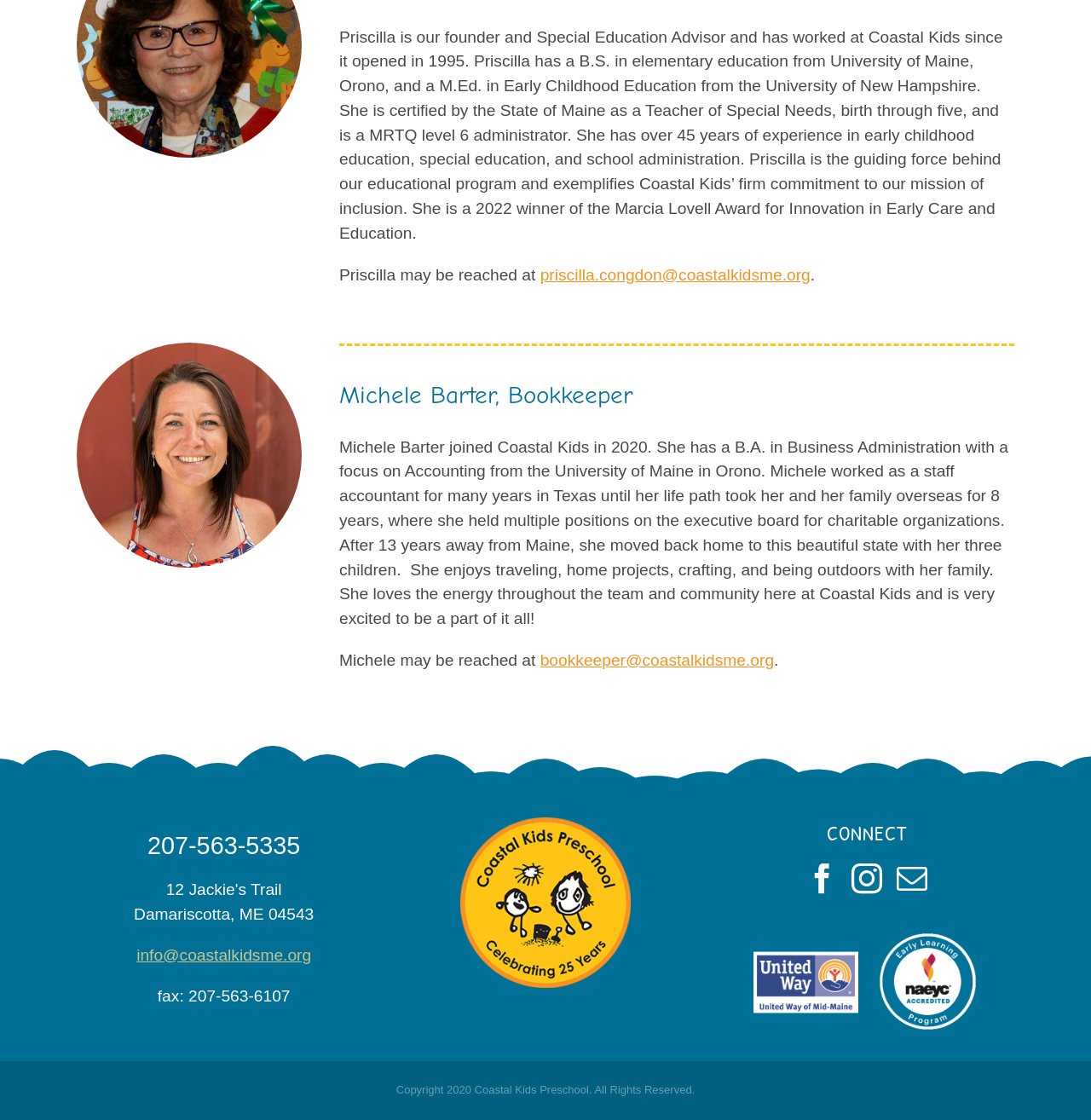What is the phone number of Coastal Kids?
Answer briefly with a single word or phrase based on the image.

207-563-5335